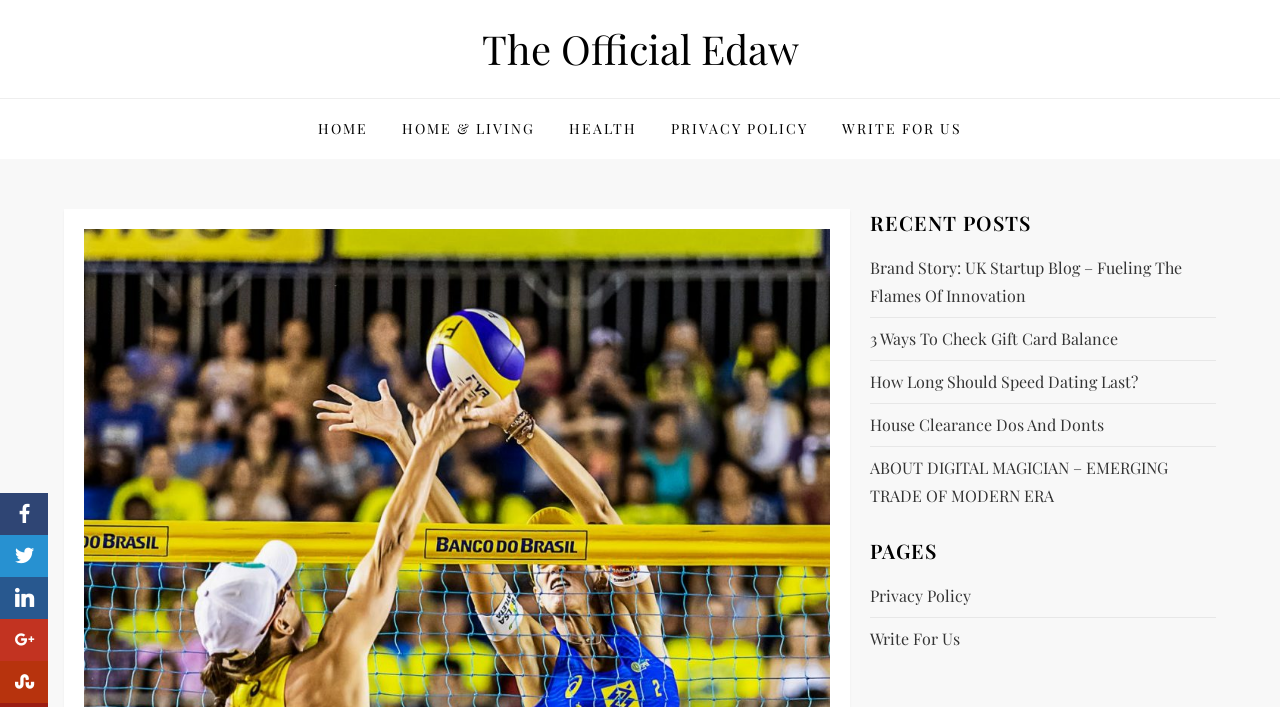Determine the bounding box coordinates for the region that must be clicked to execute the following instruction: "write for us".

[0.646, 0.14, 0.763, 0.225]